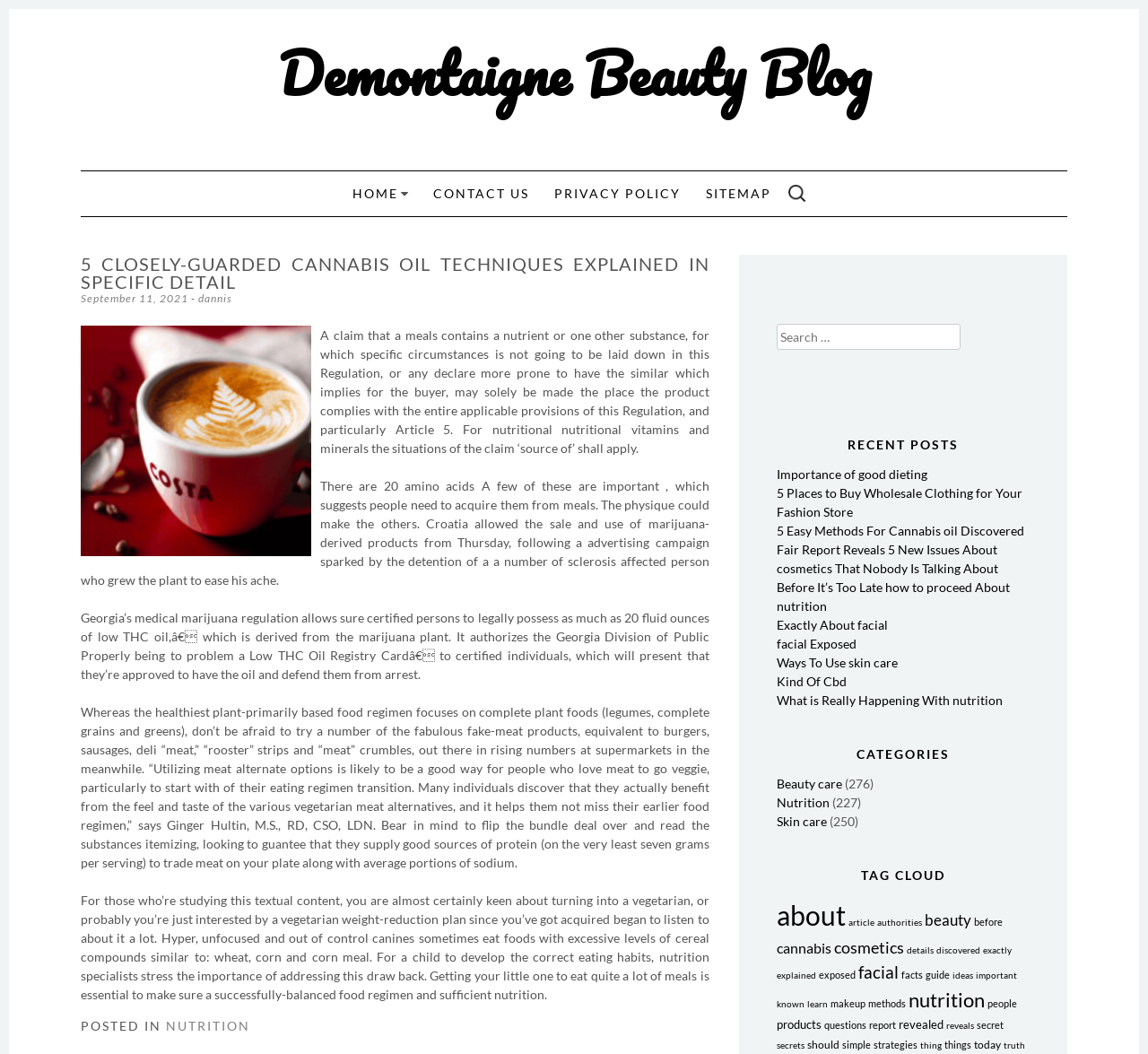Calculate the bounding box coordinates for the UI element based on the following description: "Message body". Ensure the coordinates are four float numbers between 0 and 1, i.e., [left, top, right, bottom].

None